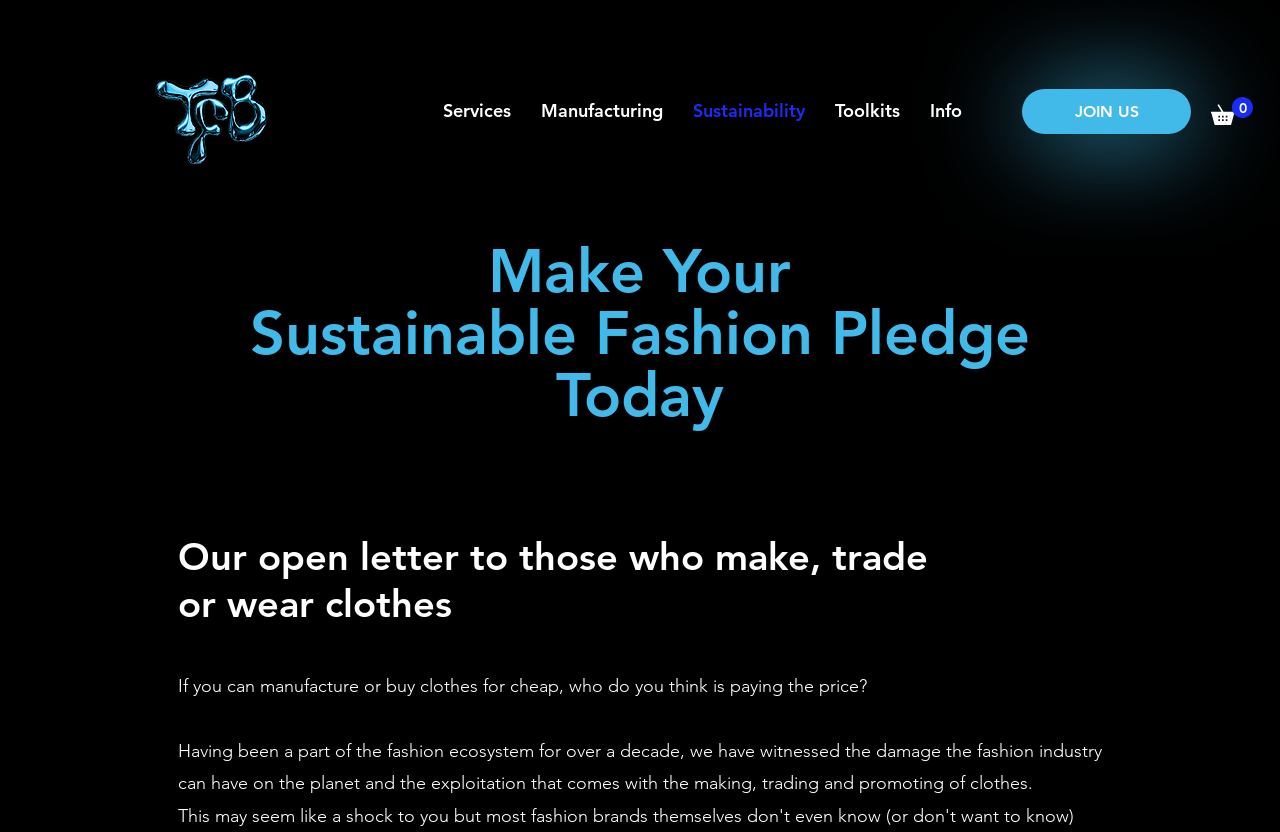Provide a thorough summary of the webpage.

The webpage is about sustainability in the fashion industry, with a focus on the negative consequences of consumerism. At the top left corner, there is a logo of "THE FASHION BLUEPRINT" consulting agency, which is a clickable link. Next to the logo, there is a navigation menu with links to "Services", "Manufacturing", "Sustainability", "Toolkits", and "Info". 

On the top right corner, there is a "JOIN US" link and a cart button with 0 items. Below the navigation menu, there is a prominent heading "Make Your Sustainable Fashion Pledge Today" with a clickable link. 

Further down, there is another heading "Our open letter to those who make, trade or wear clothes" with a clickable link. Below these headings, there are two paragraphs of text. The first paragraph asks a rhetorical question about who pays the price for cheap clothes, and the second paragraph describes the damage the fashion industry can cause to the planet and the exploitation that comes with it.